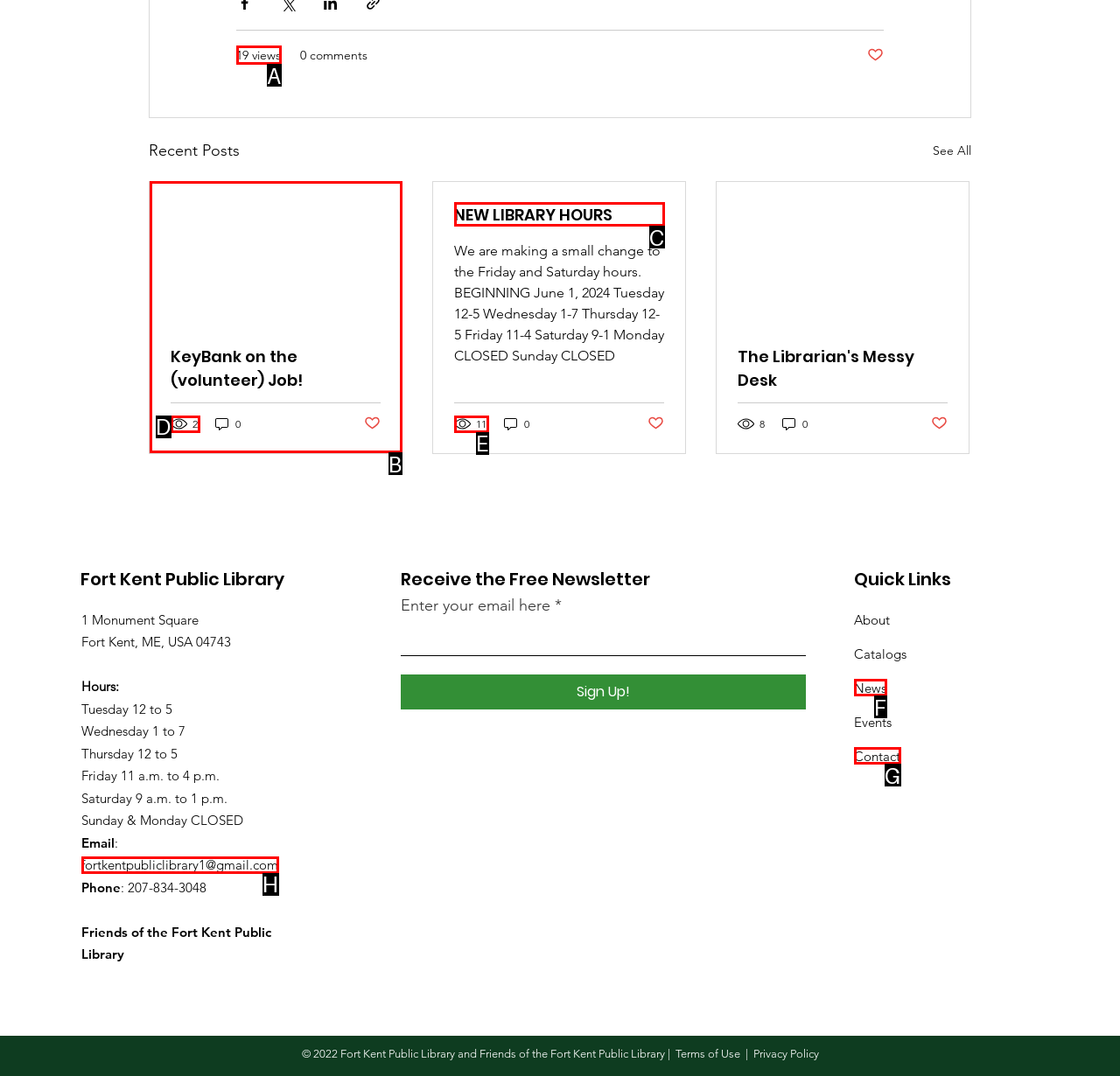Tell me which option best matches this description: 19 views
Answer with the letter of the matching option directly from the given choices.

A